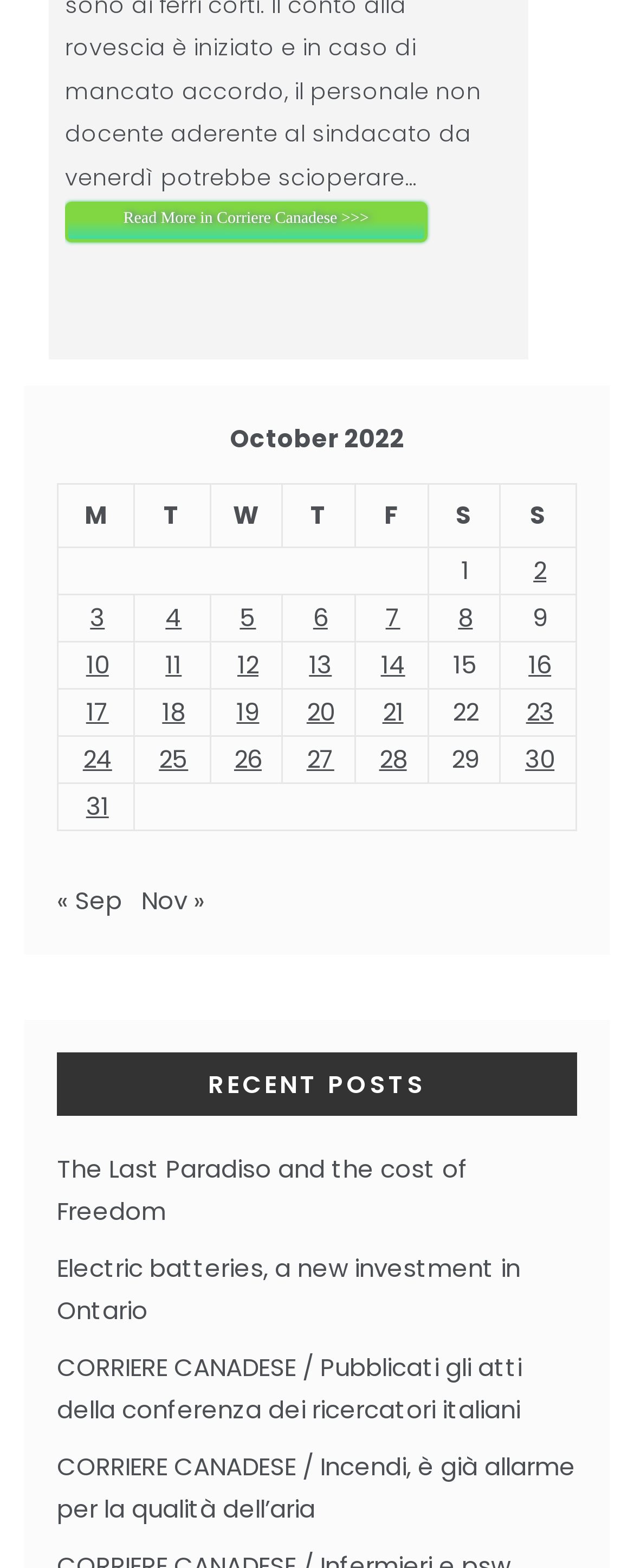Identify the bounding box coordinates of the region that needs to be clicked to carry out this instruction: "View posts published on 2 October 2022". Provide these coordinates as four float numbers ranging from 0 to 1, i.e., [left, top, right, bottom].

[0.841, 0.353, 0.862, 0.375]